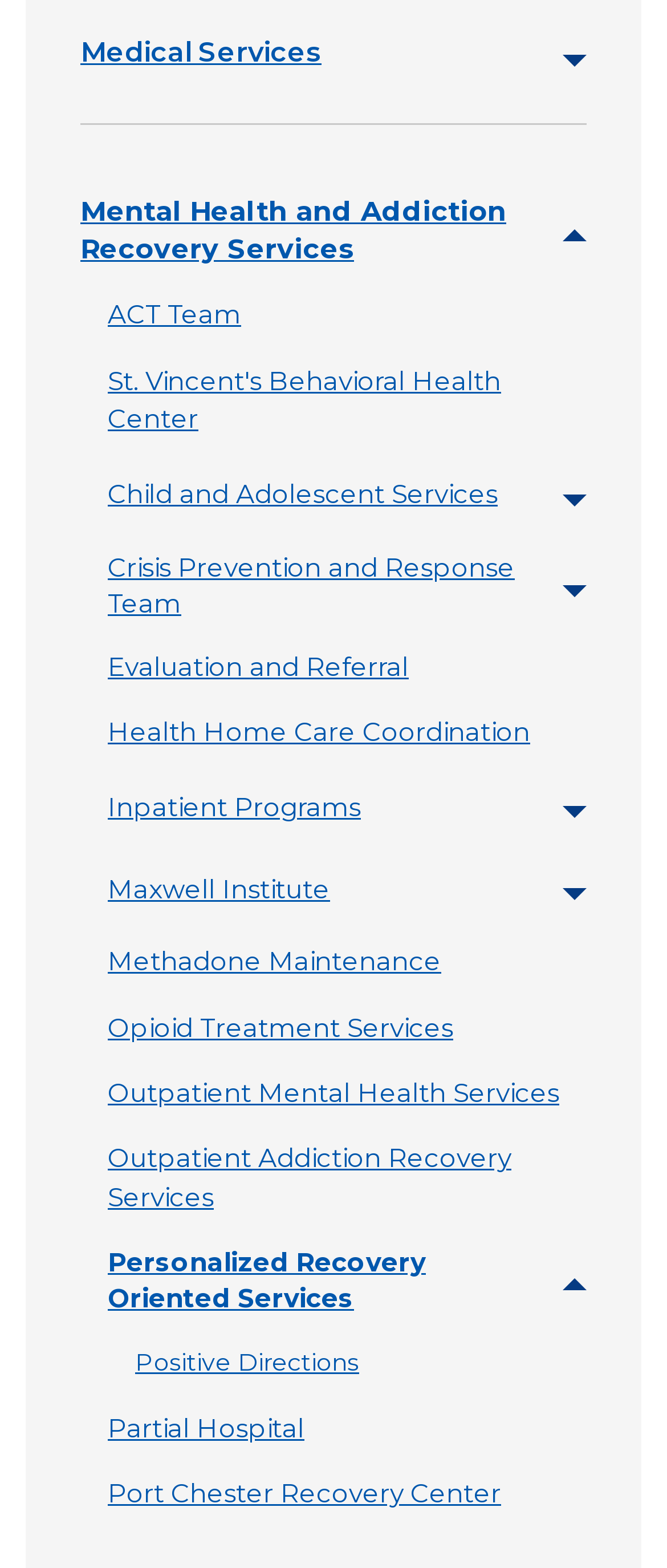Could you find the bounding box coordinates of the clickable area to complete this instruction: "Learn about Outpatient Mental Health Services"?

[0.162, 0.687, 0.838, 0.707]